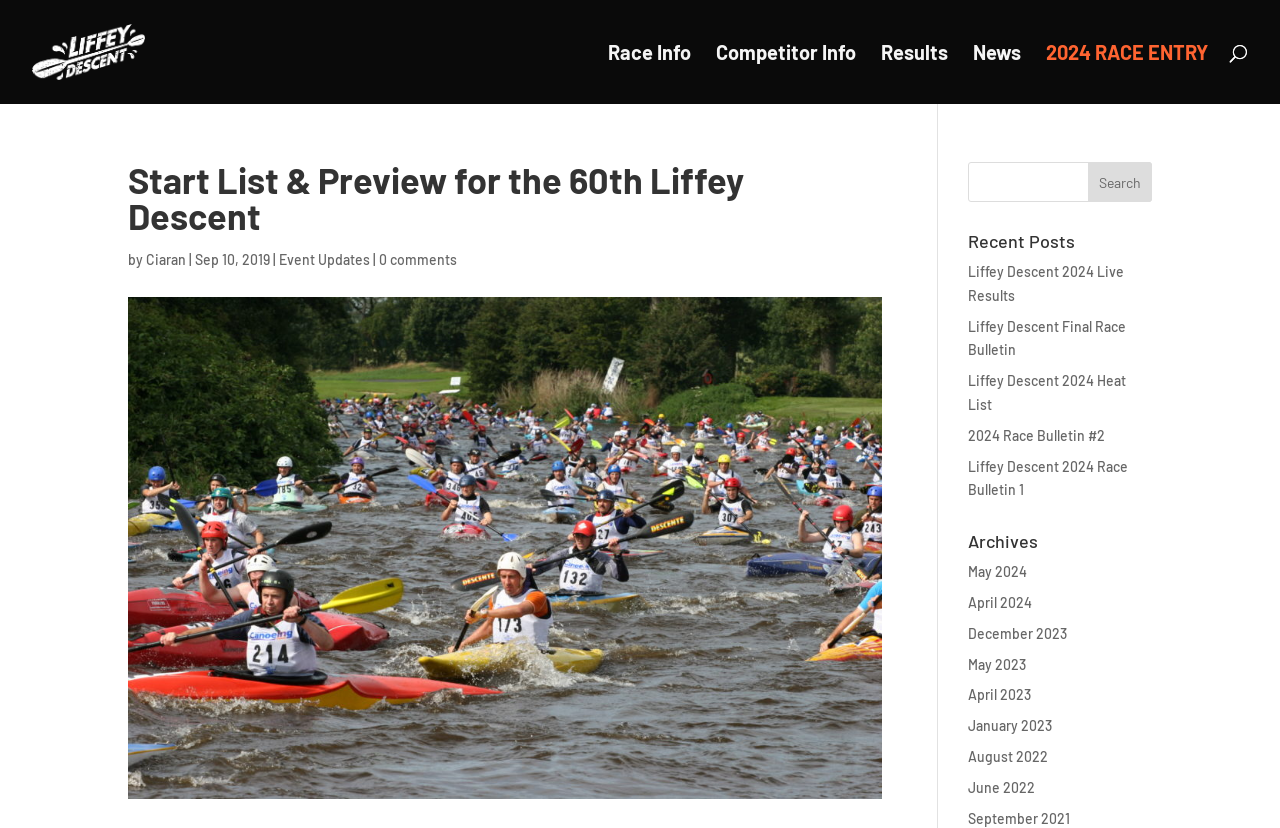What is the date of the latest post?
Answer the question with a thorough and detailed explanation.

I looked at the post metadata and found the date 'Sep 10, 2019' next to the author's name 'Ciaran'. This is the date of the latest post.